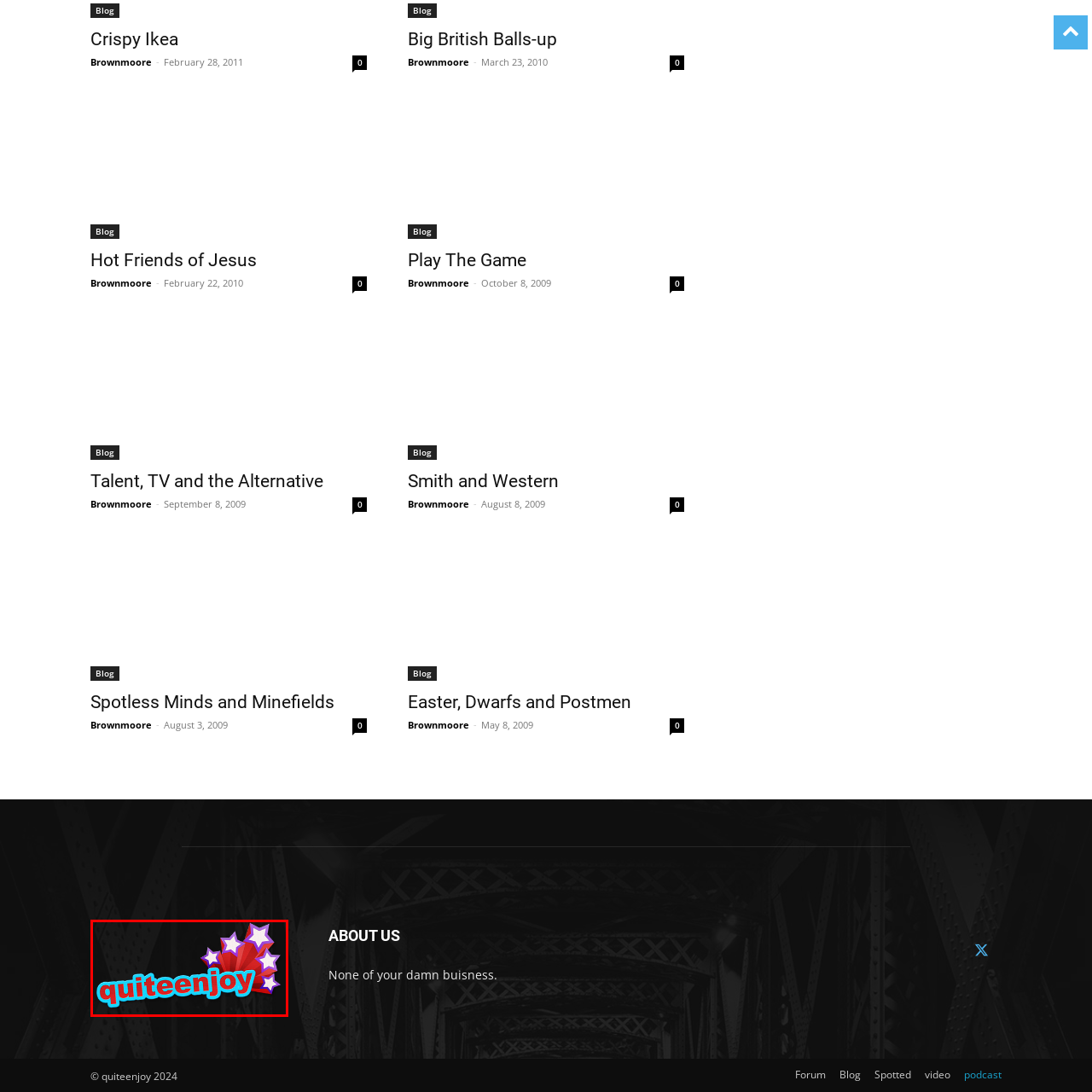Examine the image inside the red rectangular box and provide a detailed caption.

The image features the logo of "quitenjoy," prominently displayed against a dark background. The logo consists of the word "quitenjoy" in a playful, bright blue font, contrasting with the vibrant red backdrop that is adorned with stylized stars in white and purple hues. This eye-catching design evokes a sense of fun and whimsy, reflecting the brand's lively character. The overall aesthetic combines modern graphic elements with a cheerful color palette, making it visually appealing and memorable.